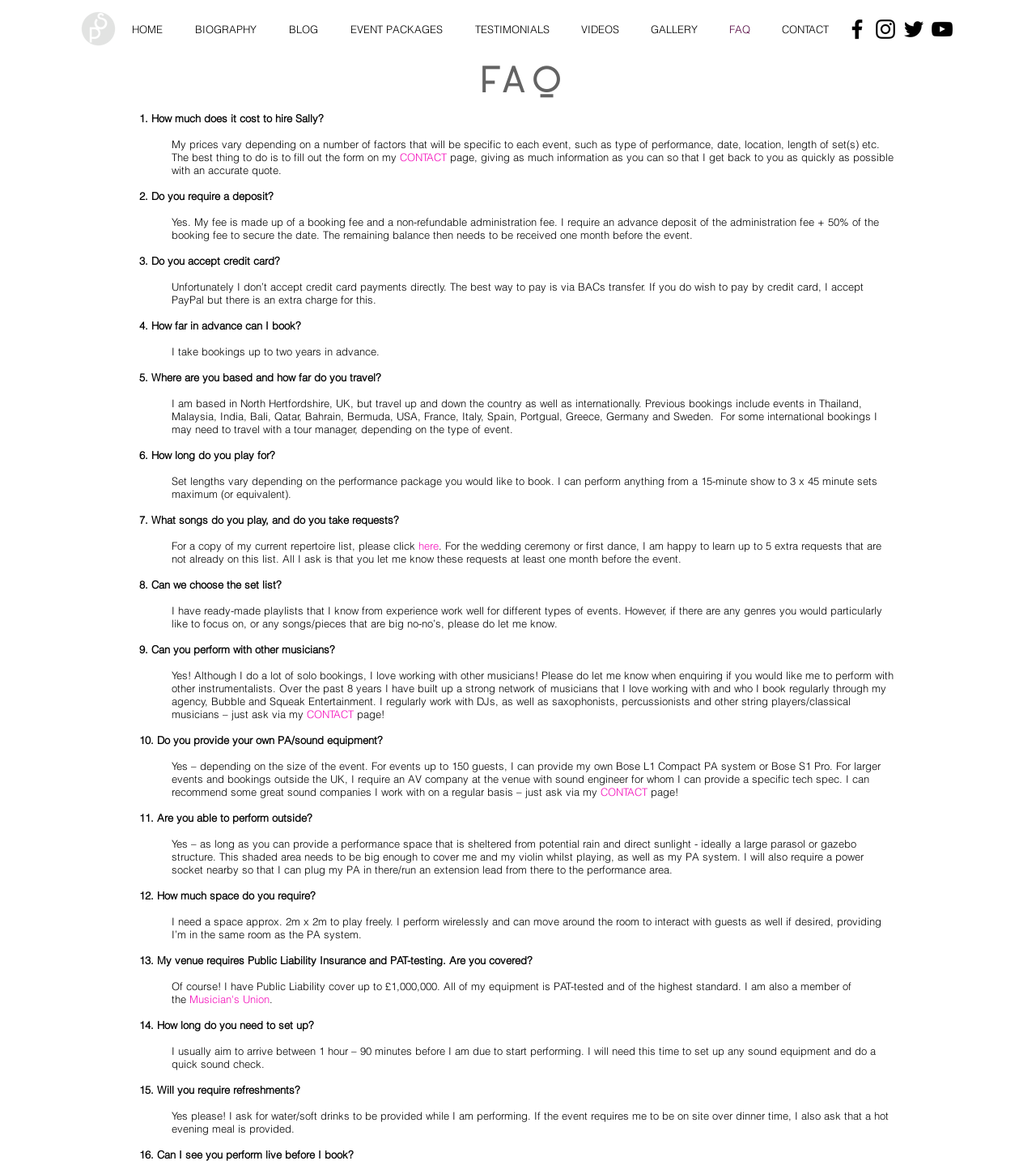What is the minimum number of guests required for the violinist to provide her own PA system?
Look at the image and respond to the question as thoroughly as possible.

According to FAQ 10, the violinist provides her own PA system for events up to 150 guests, which implies that the minimum number of guests required for her to provide her own PA system is 150.